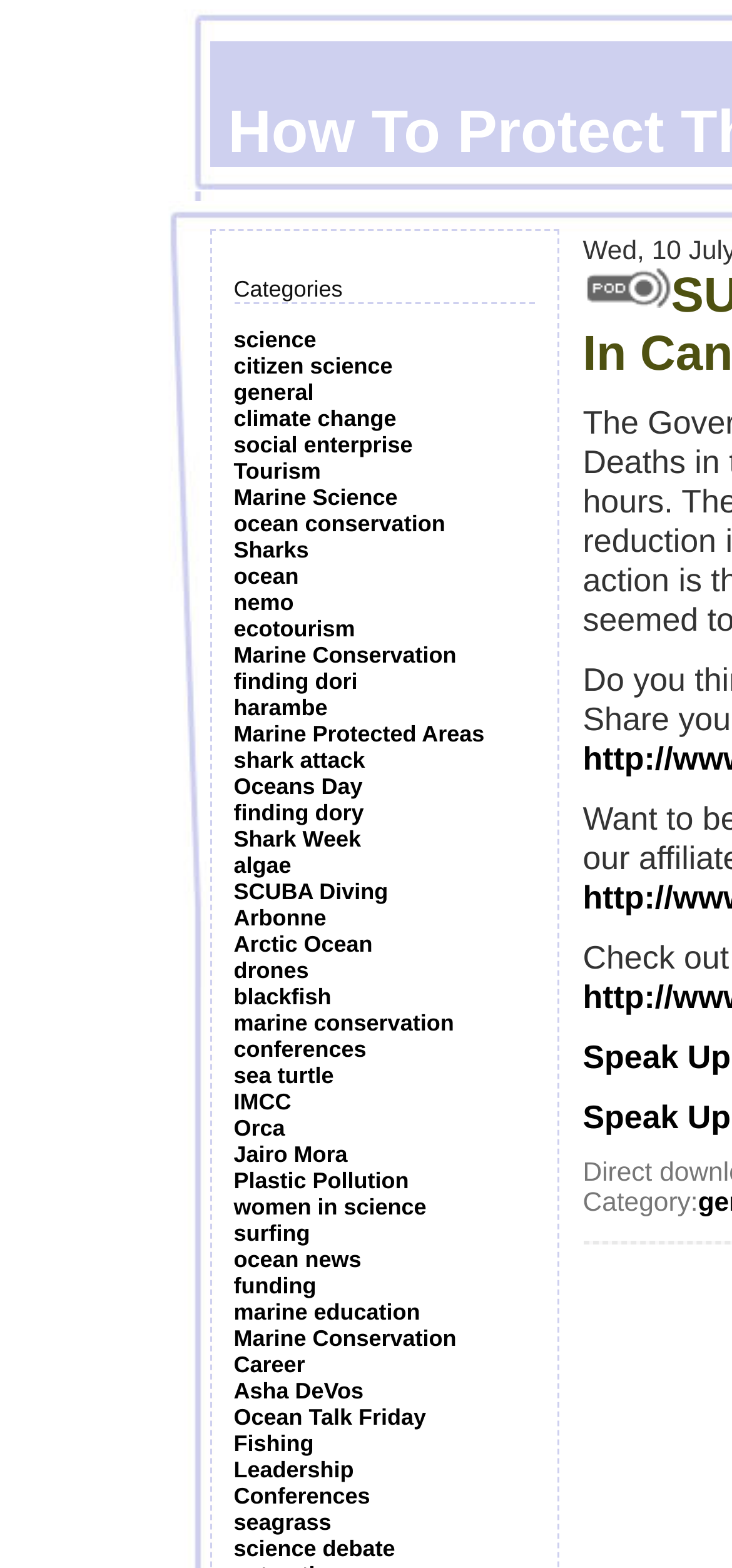Is there an image on the webpage?
Use the screenshot to answer the question with a single word or phrase.

Yes